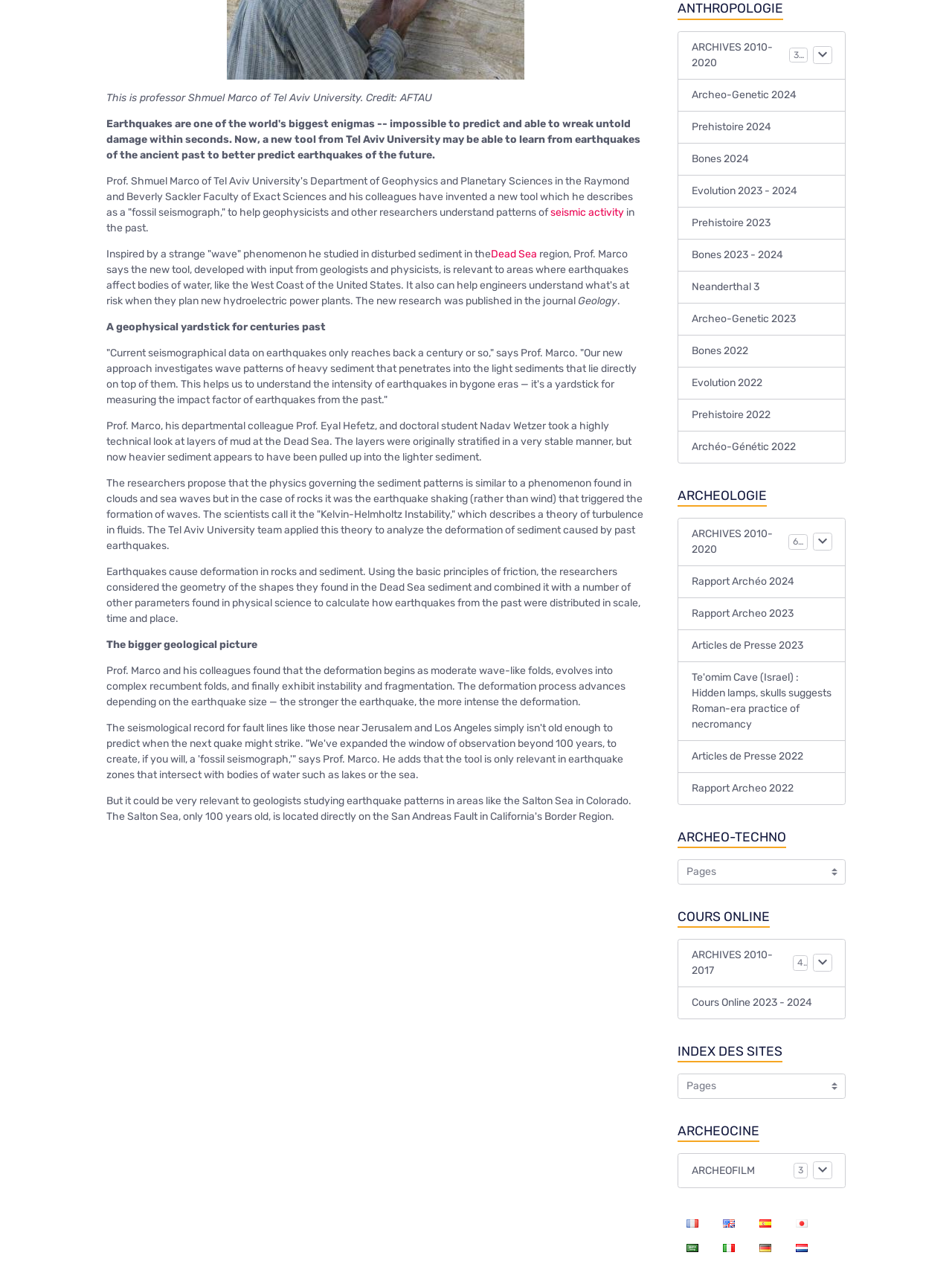Pinpoint the bounding box coordinates of the clickable element to carry out the following instruction: "Click the ARCHIVES 2010-2020 link."

[0.726, 0.031, 0.829, 0.056]